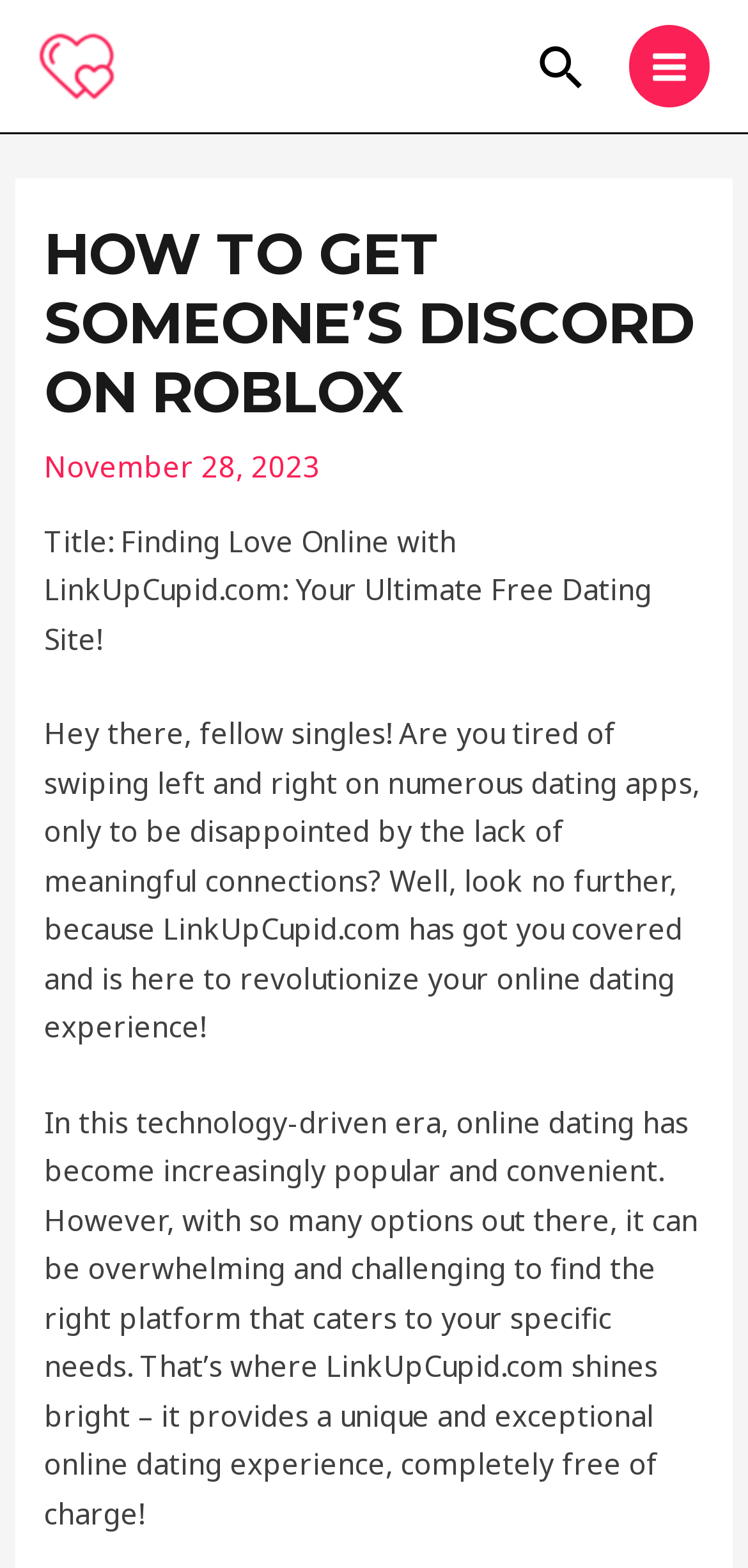What is the tone of the article?
Using the image, answer in one word or phrase.

Informative